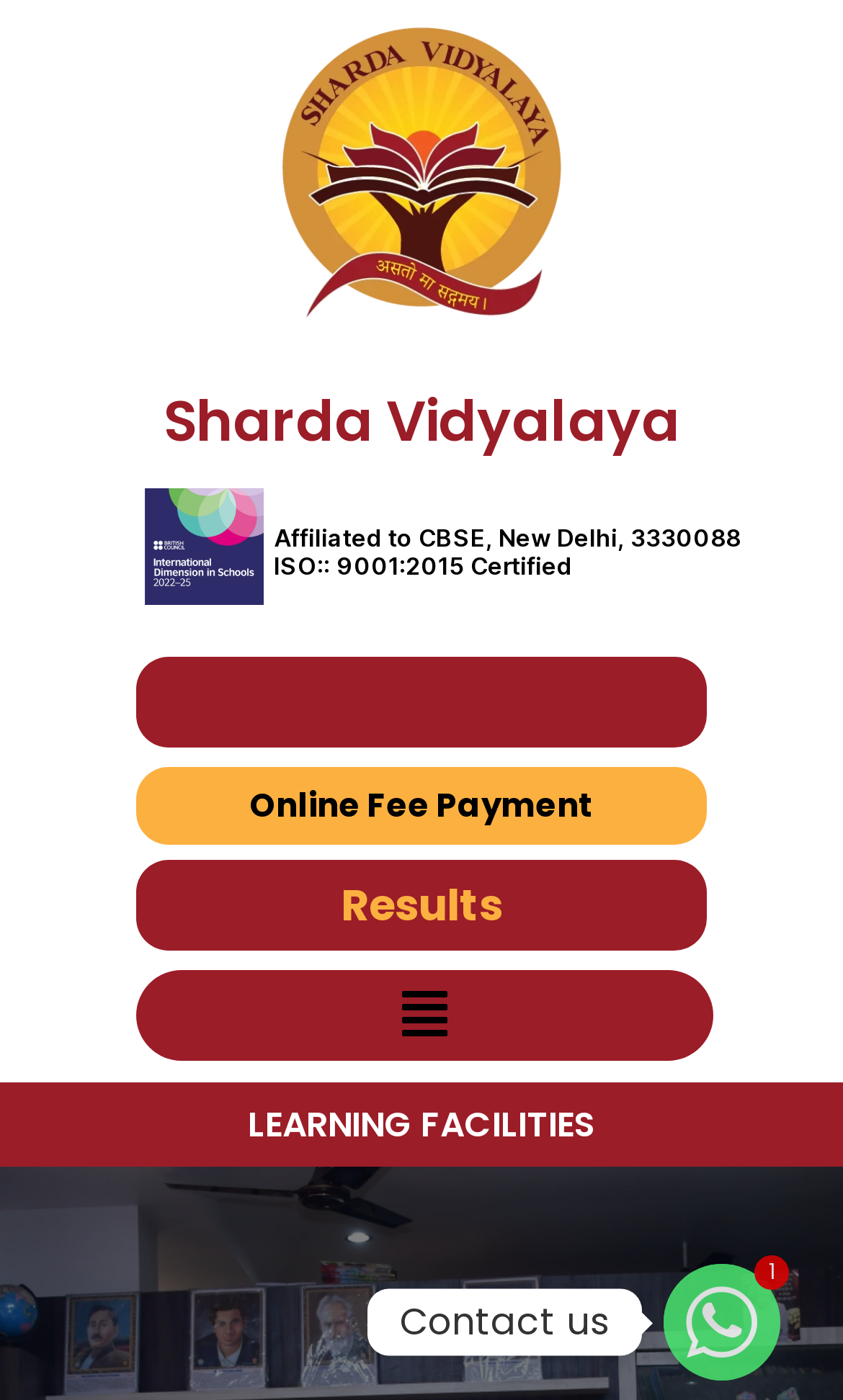Bounding box coordinates should be provided in the format (top-left x, top-left y, bottom-right x, bottom-right y) with all values between 0 and 1. Identify the bounding box for this UI element: Fees & Book List

[0.185, 0.483, 0.815, 0.52]